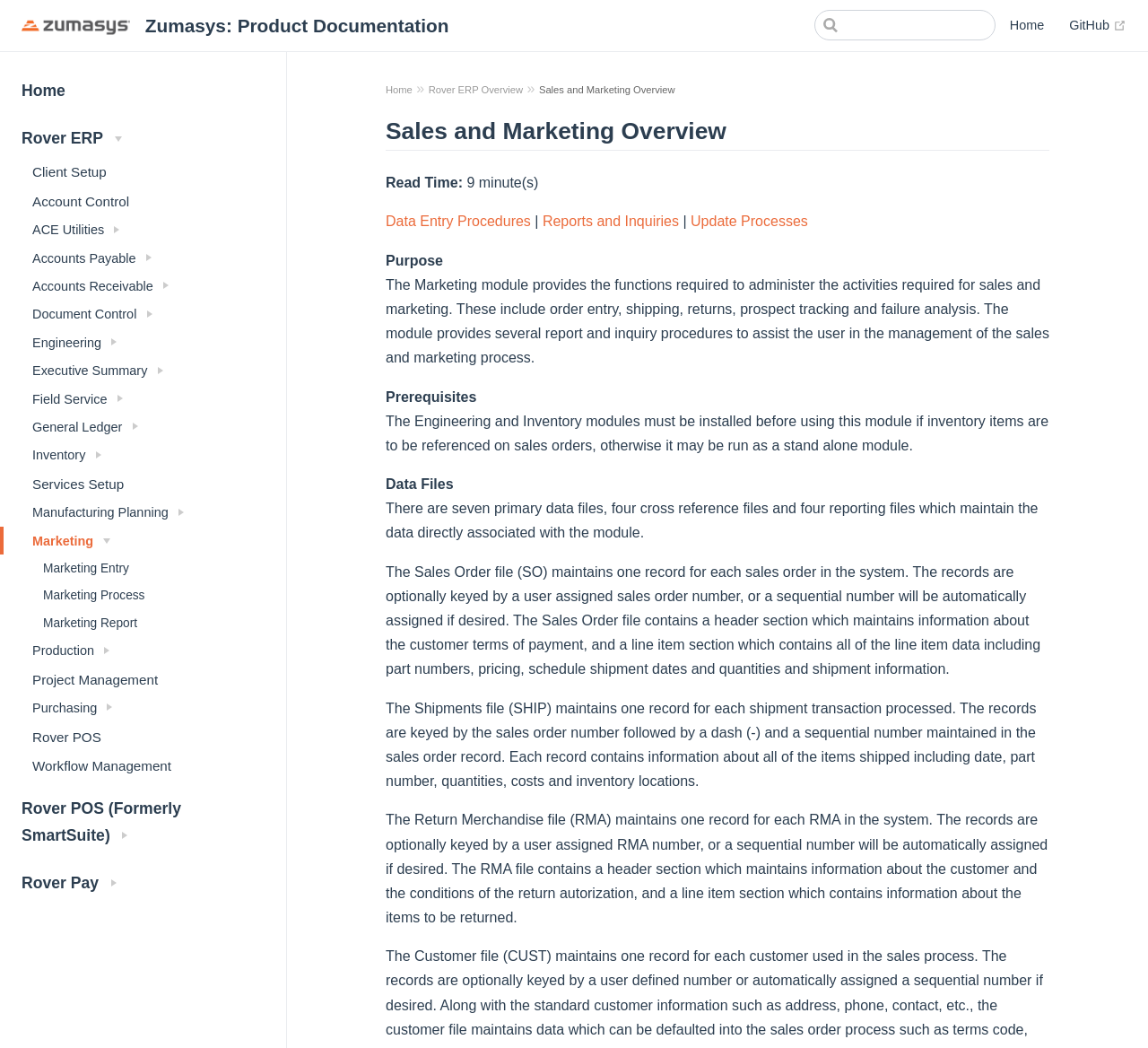How many primary data files are there in the Sales Order module?
Can you provide an in-depth and detailed response to the question?

Based on the webpage content, there are seven primary data files in the Sales Order module, which maintain the data directly associated with the module.